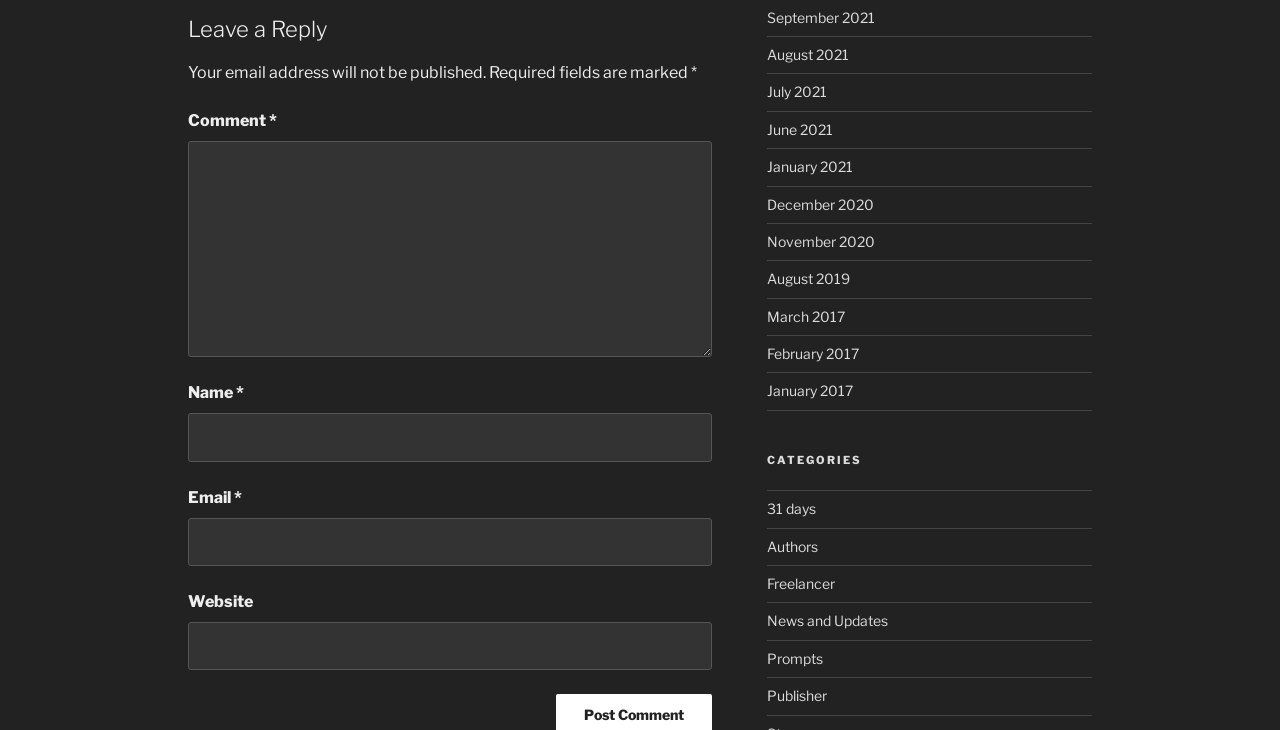Find the bounding box coordinates for the element that must be clicked to complete the instruction: "Click on September 2021". The coordinates should be four float numbers between 0 and 1, indicated as [left, top, right, bottom].

[0.599, 0.012, 0.683, 0.035]